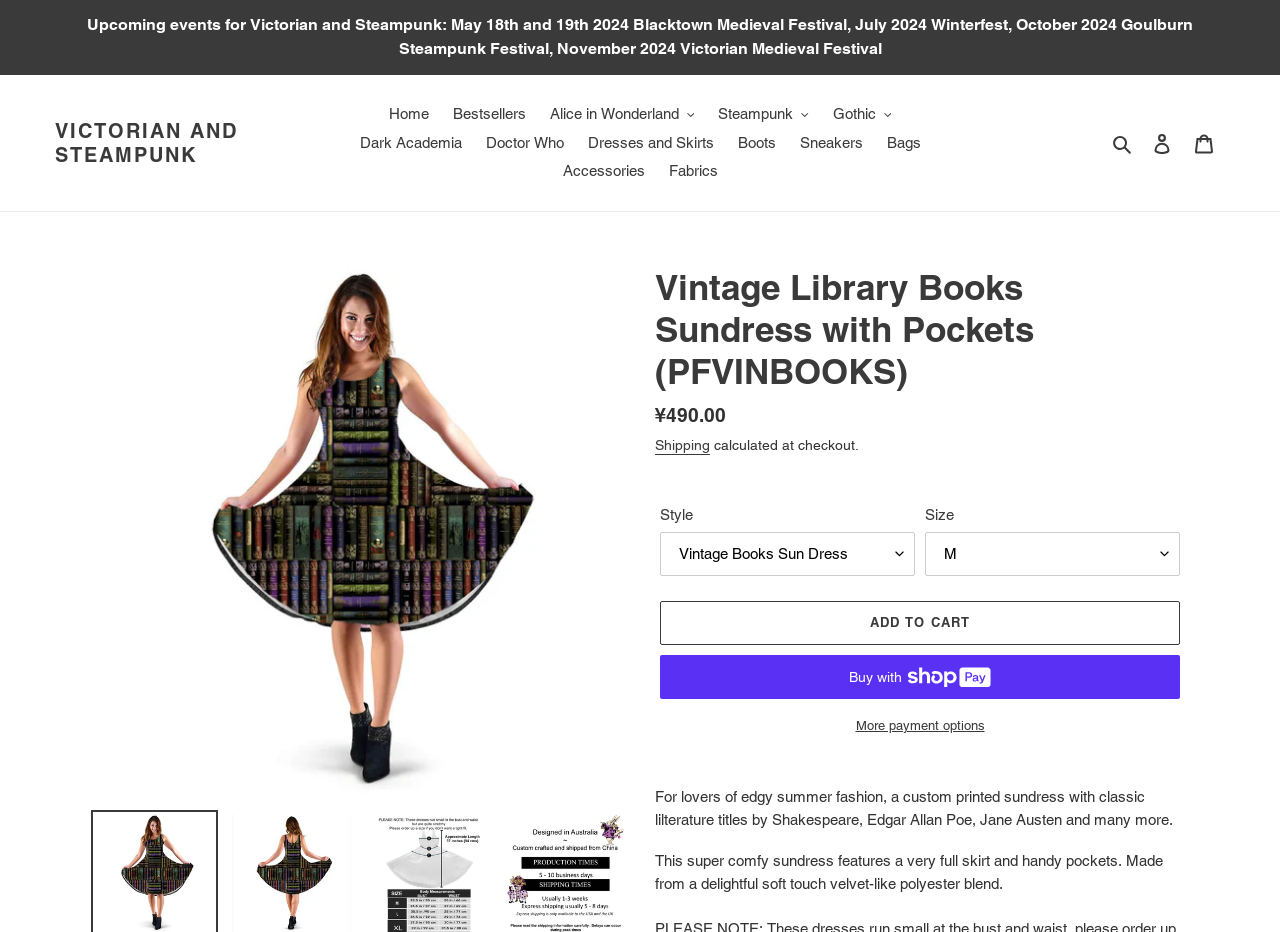Identify the bounding box coordinates of the section to be clicked to complete the task described by the following instruction: "Add to cart". The coordinates should be four float numbers between 0 and 1, formatted as [left, top, right, bottom].

[0.516, 0.644, 0.922, 0.692]